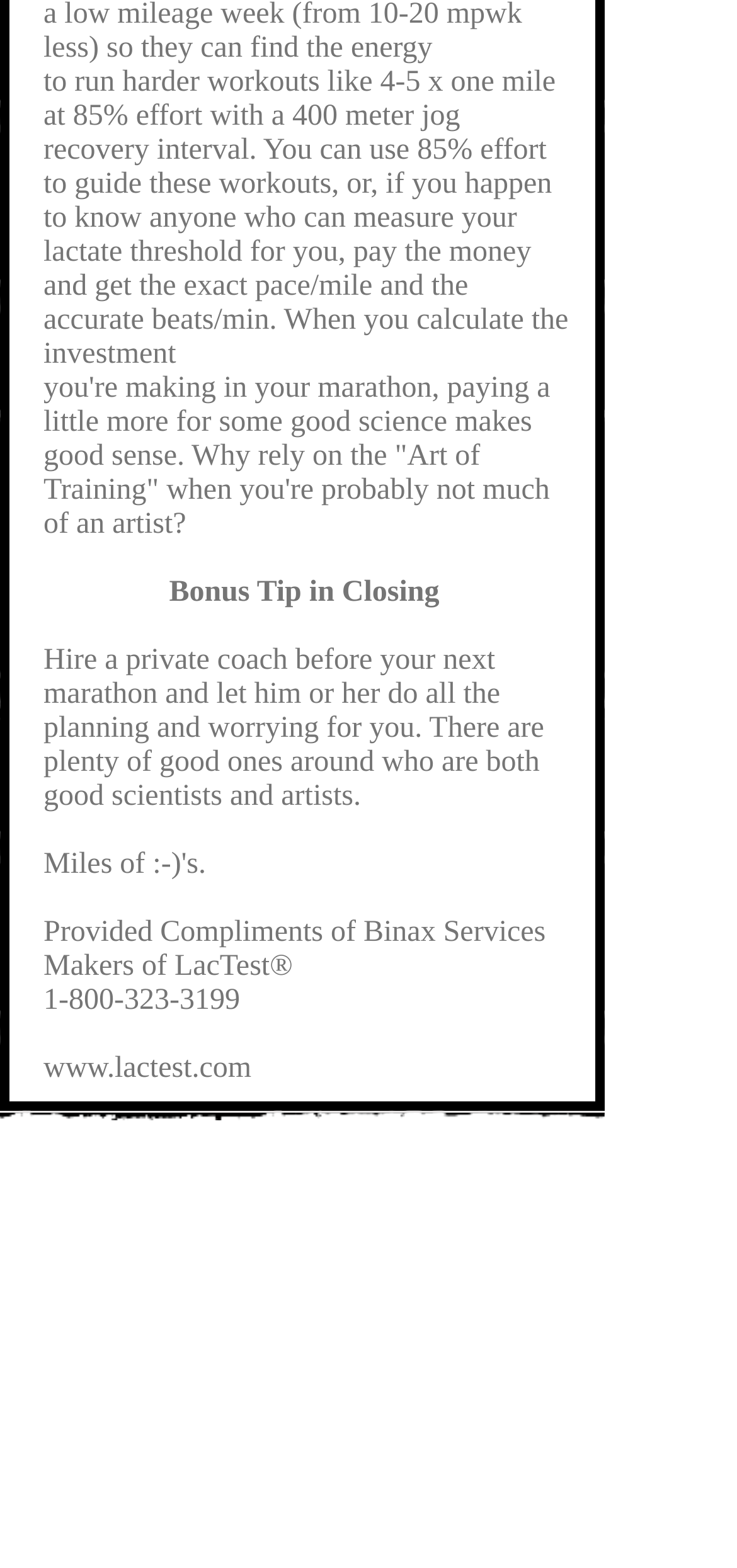Determine the bounding box for the UI element described here: "www.lactest.com".

[0.059, 0.671, 0.341, 0.692]